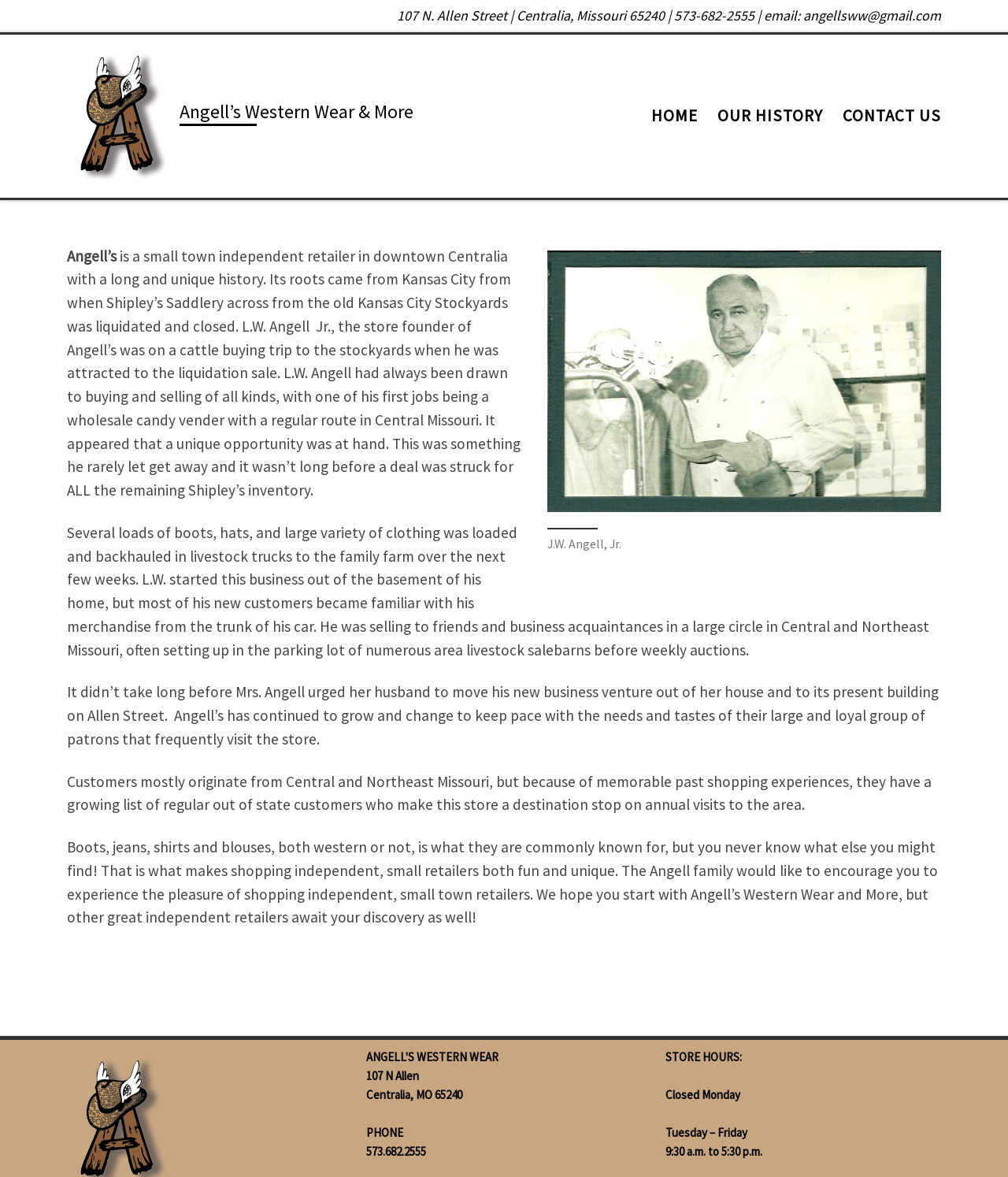What type of products does Angell's Western Wear & More sell?
Refer to the image and provide a concise answer in one word or phrase.

Boots, jeans, shirts, blouses